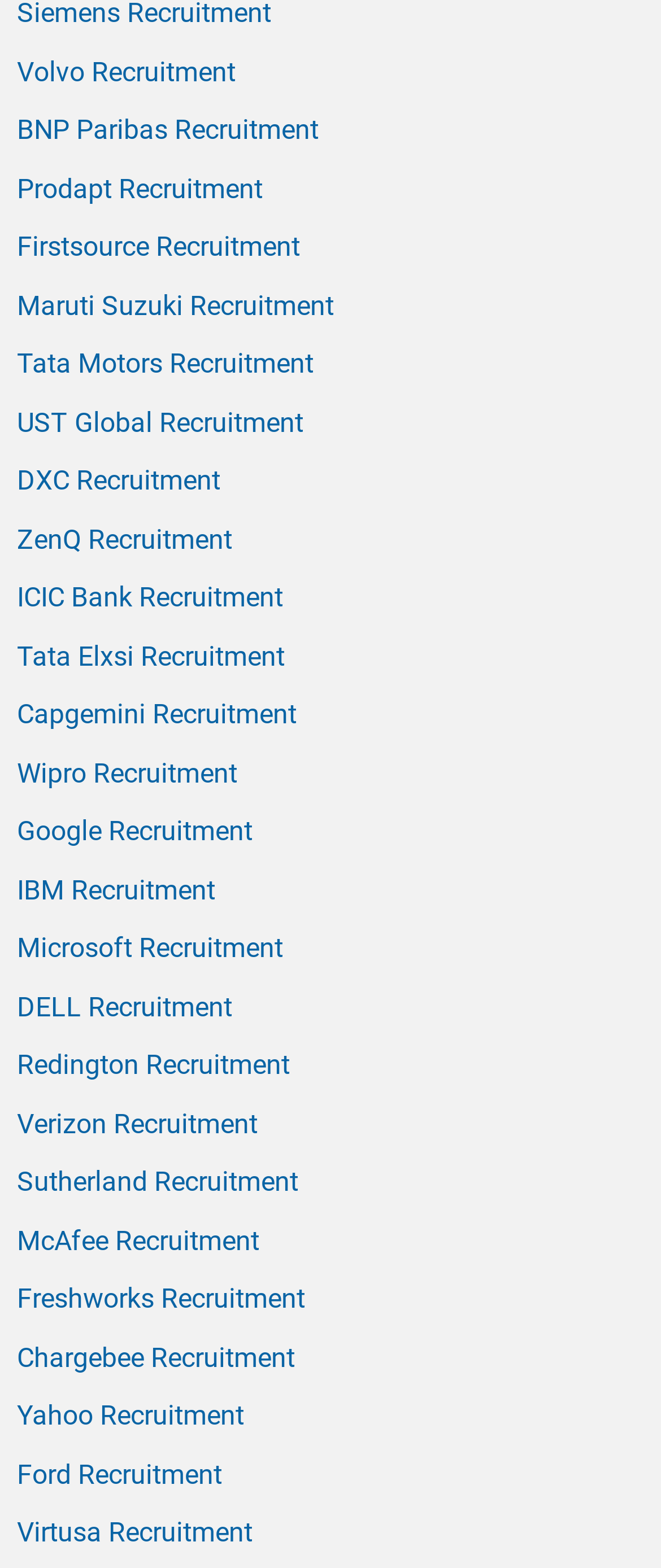Find and specify the bounding box coordinates that correspond to the clickable region for the instruction: "Browse Freshworks Recruitment".

[0.026, 0.818, 0.462, 0.839]